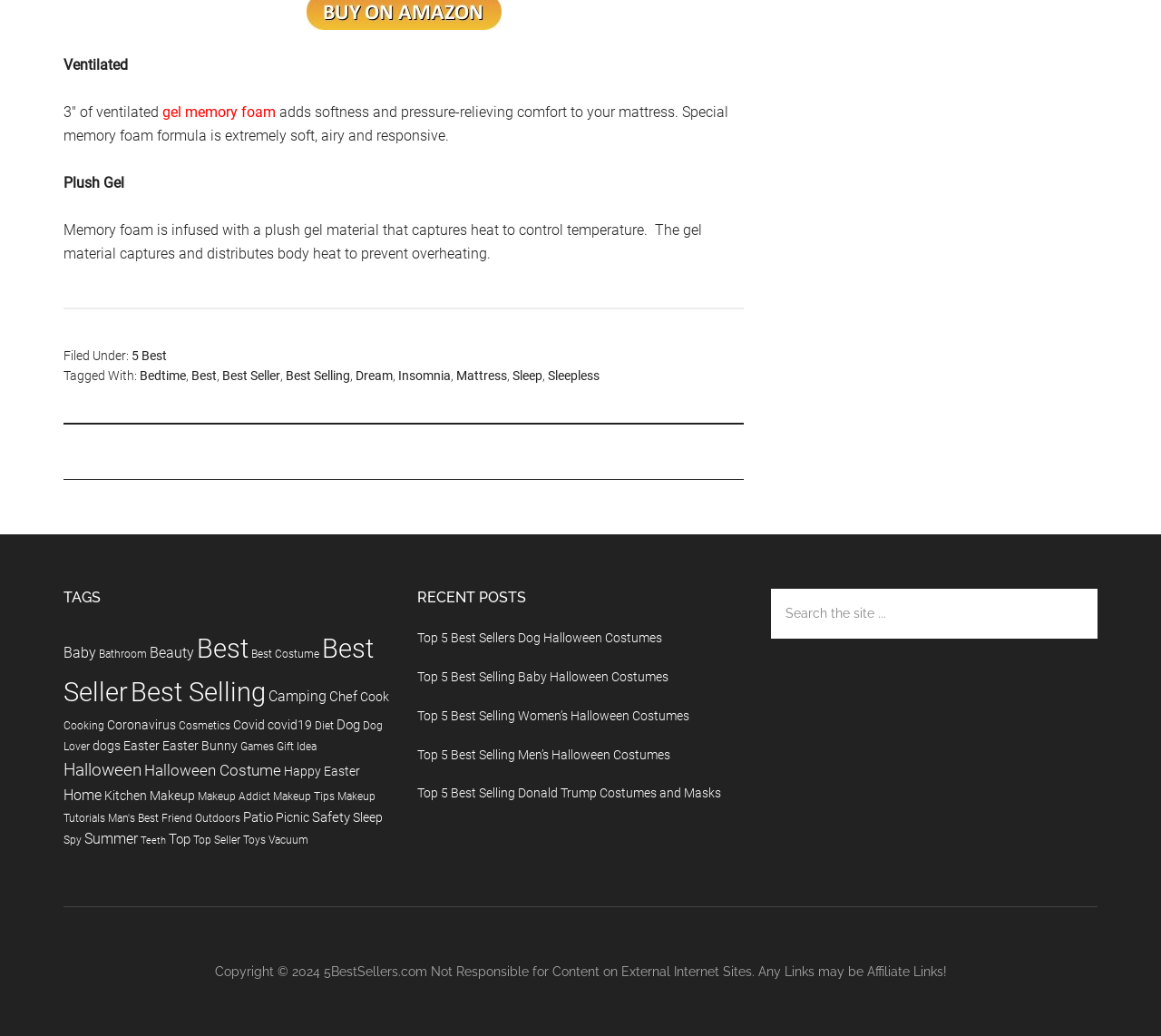Use the information in the screenshot to answer the question comprehensively: How many inches of ventilated foam are mentioned?

The text states '3″ of ventilated foam' which indicates that the mattress has 3 inches of ventilated foam.